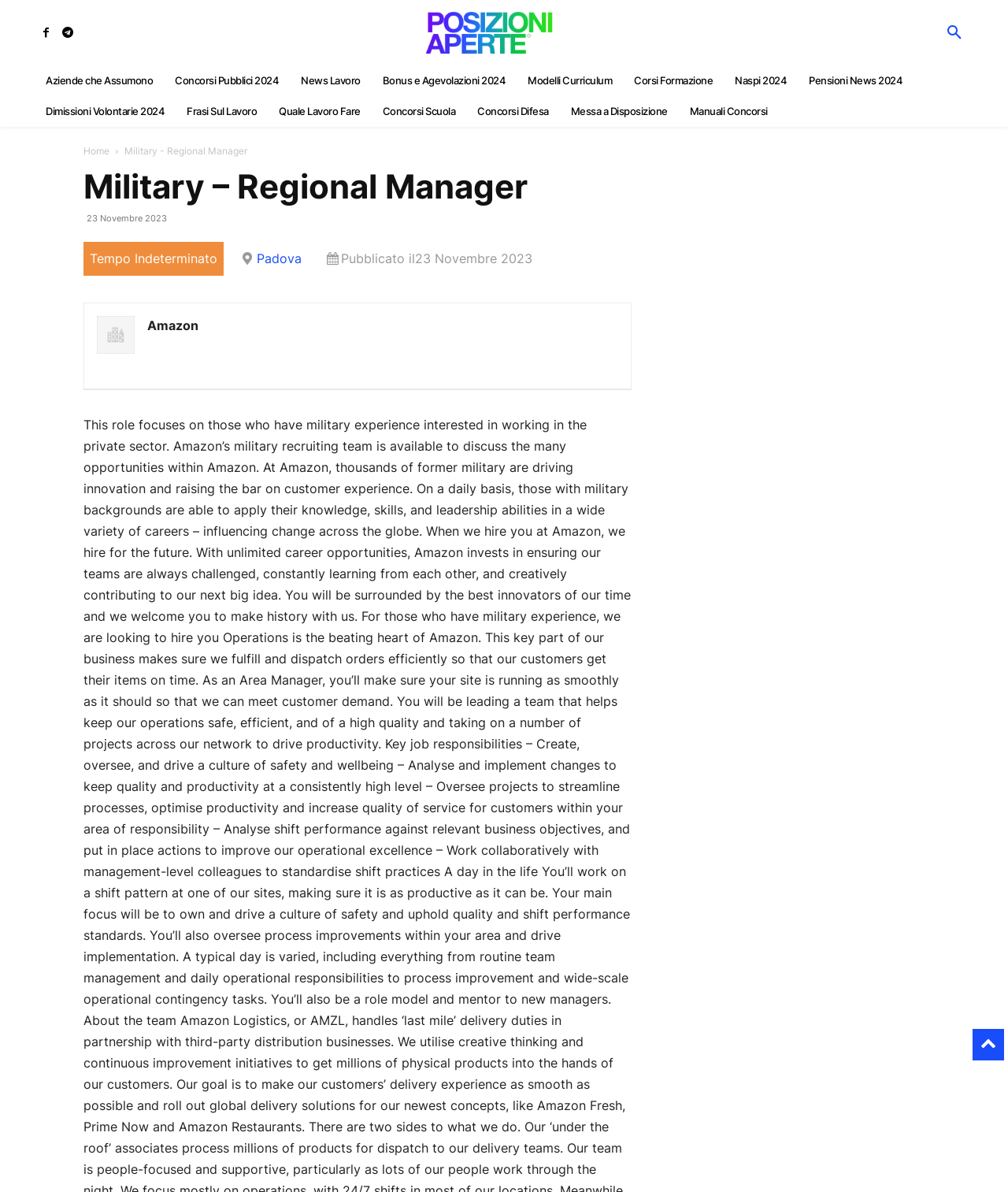Using the element description Telegram, predict the bounding box coordinates for the UI element. Provide the coordinates in (top-left x, top-left y, bottom-right x, bottom-right y) format with values ranging from 0 to 1.

[0.056, 0.018, 0.078, 0.037]